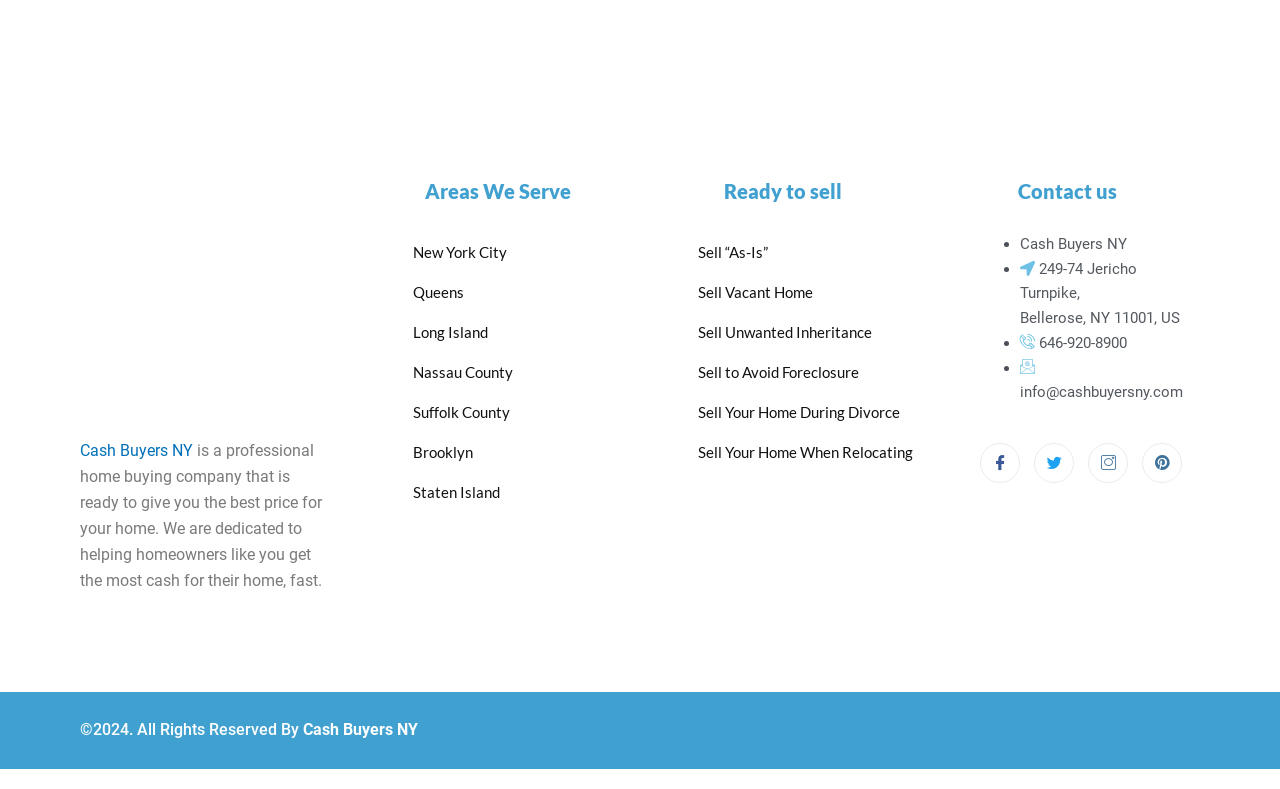Please locate the bounding box coordinates of the region I need to click to follow this instruction: "Click on the 'Facebook' link".

[0.766, 0.561, 0.797, 0.612]